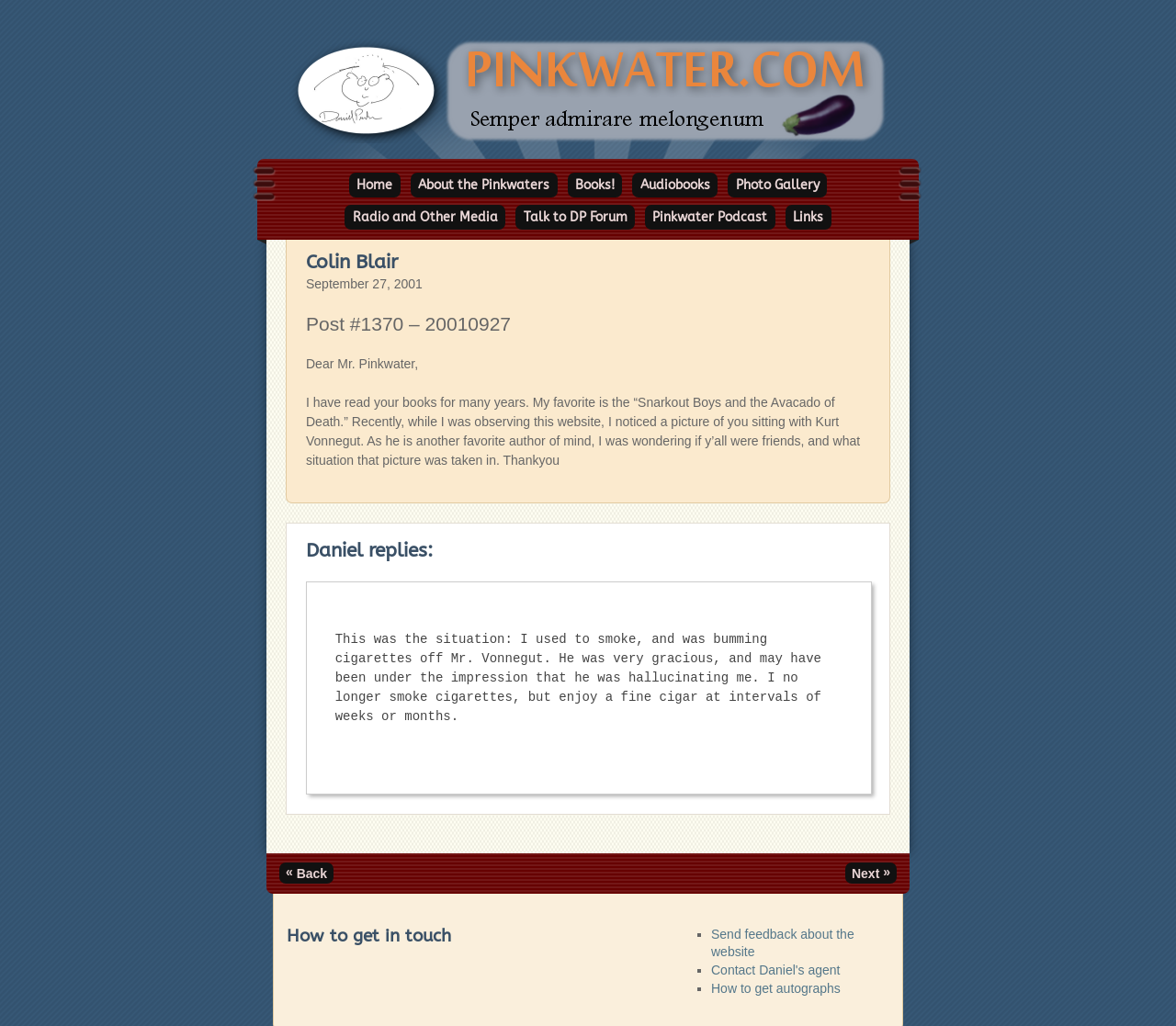Please examine the image and answer the question with a detailed explanation:
How can one get in touch with the author?

The webpage provides options to get in touch with the author, including sending feedback about the website, contacting the author's agent, or finding out how to get autographs.